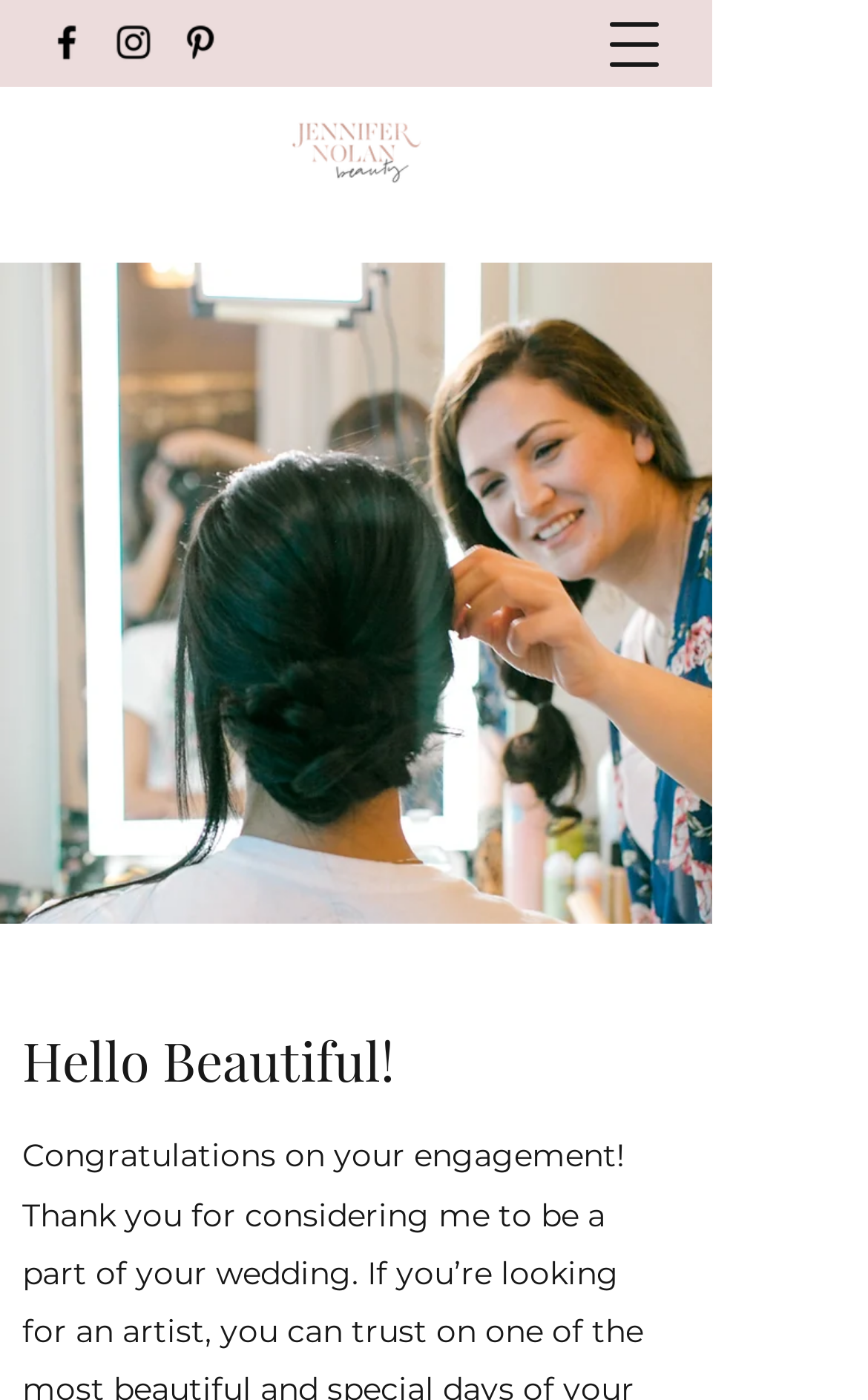Bounding box coordinates are given in the format (top-left x, top-left y, bottom-right x, bottom-right y). All values should be floating point numbers between 0 and 1. Provide the bounding box coordinate for the UI element described as: aria-label="Pinterest"

[0.205, 0.014, 0.256, 0.046]